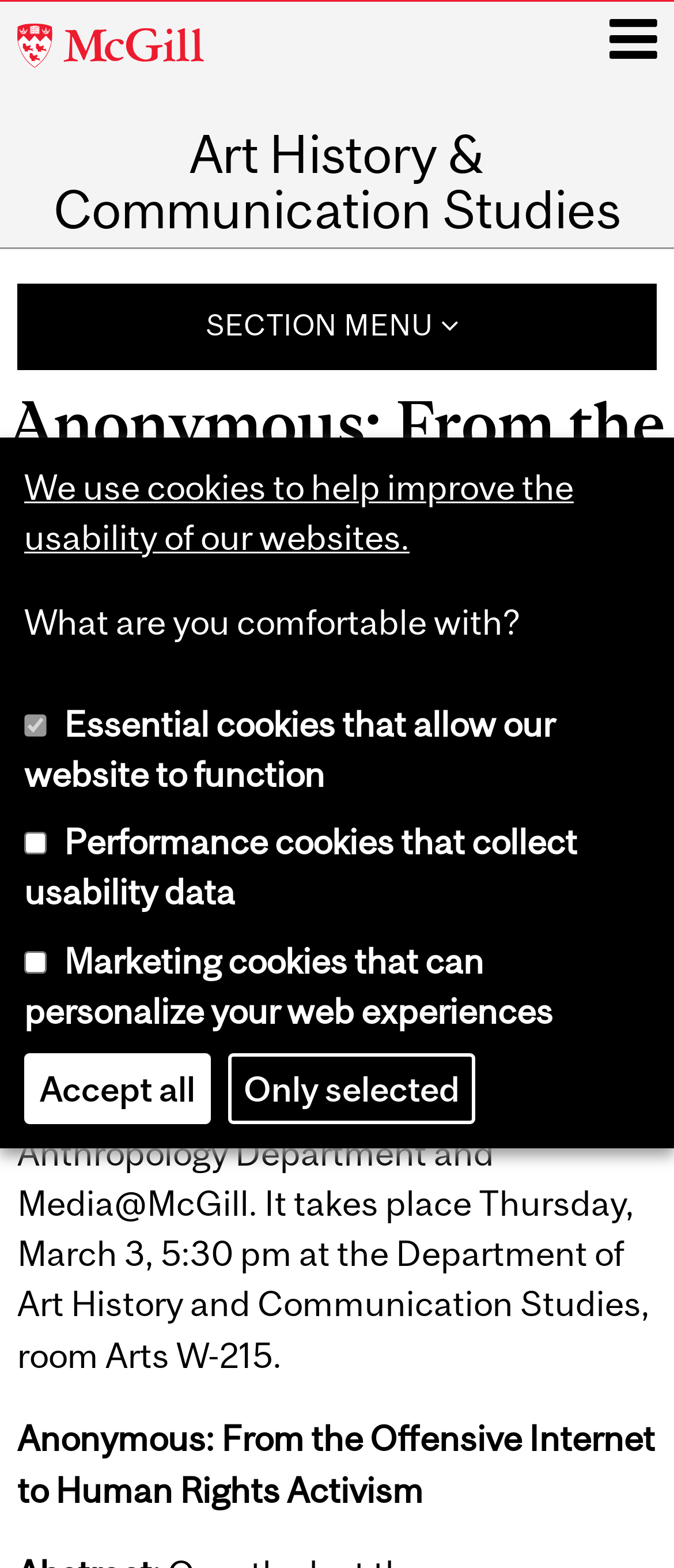What is the room number of the event?
Using the visual information, reply with a single word or short phrase.

Arts W-215